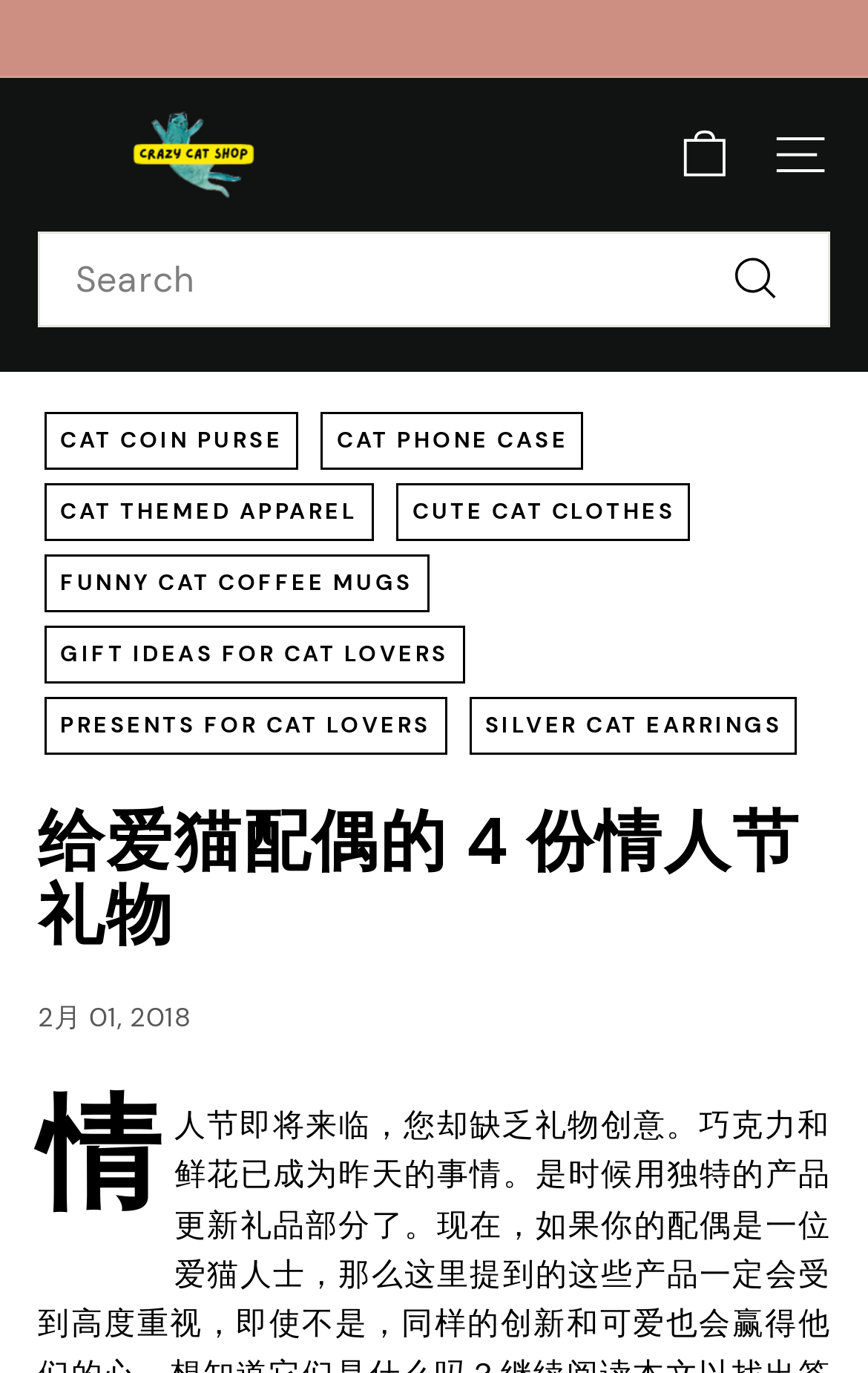Summarize the webpage with intricate details.

This webpage is about gift ideas for cat lovers, particularly for Valentine's Day. At the top, there is a header section with a logo "Crazy Cat Shop" on the left and a navigation menu on the right, including a cart and site navigation buttons. Below the header, there is a search bar with a search button and a dropdown list.

On the main content area, there is a heading "给爱猫配偶的 4 份情人节礼物" (Four Valentine's Day Gifts for Cat Lovers) followed by a list of gift ideas, including cat-themed apparel, cat phone cases, cat coin purses, and more. Each gift idea is represented by a link with a descriptive text.

On the top-right corner, there is a notification about free global shipping for orders over $50. There is also a pause slideshow button, but it's not clear what slideshow it controls.

The webpage has a clean and organized layout, making it easy to navigate and find the desired gift ideas.